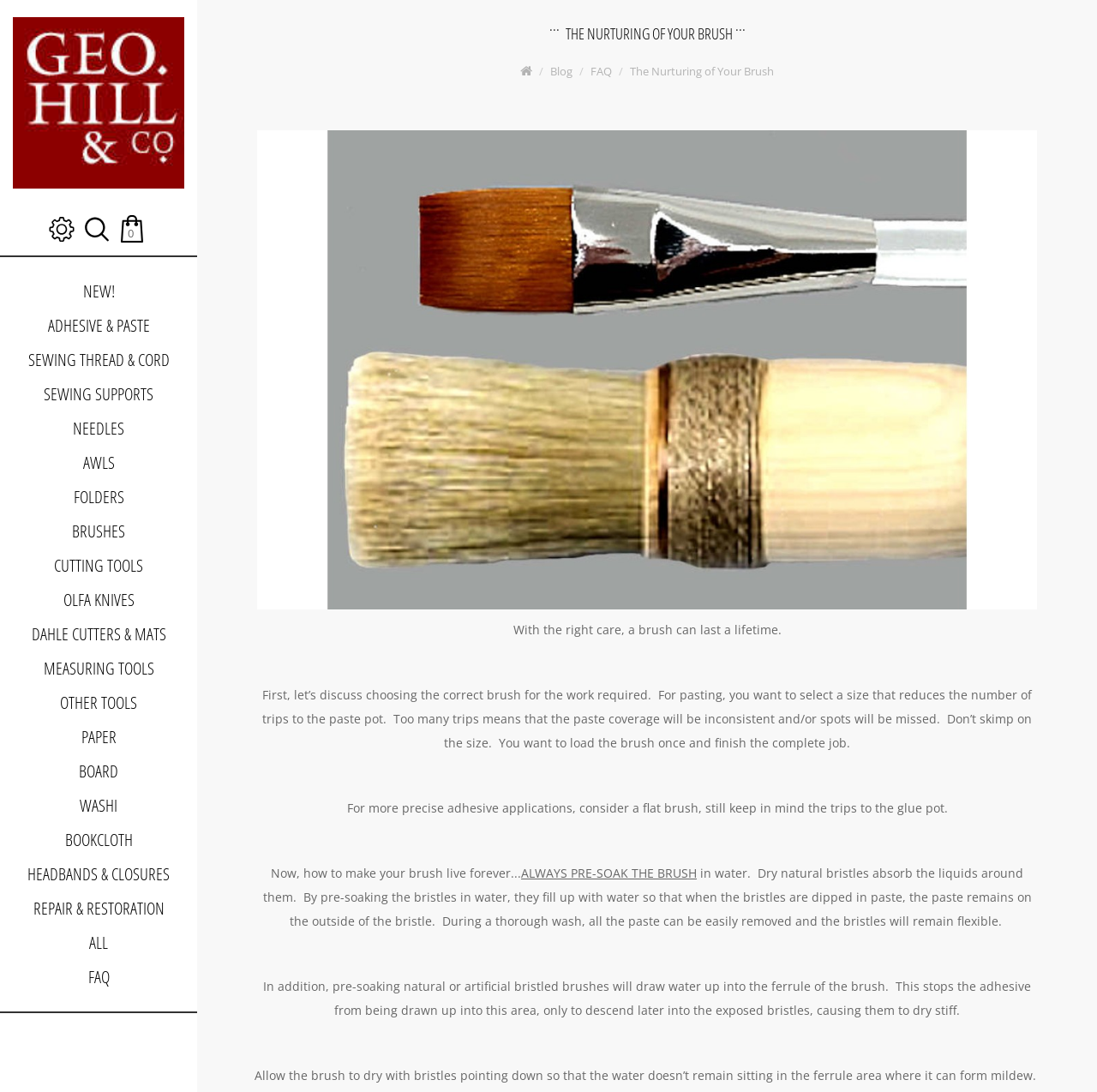What is the current state of the shopping cart?
With the help of the image, please provide a detailed response to the question.

The StaticText element at coordinates [0.438, 0.495, 0.562, 0.509] indicates that 'Your shopping cart is empty!'. Additionally, the button at coordinates [0.111, 0.205, 0.128, 0.222] displays the text '0 item(s) - $0.00'.